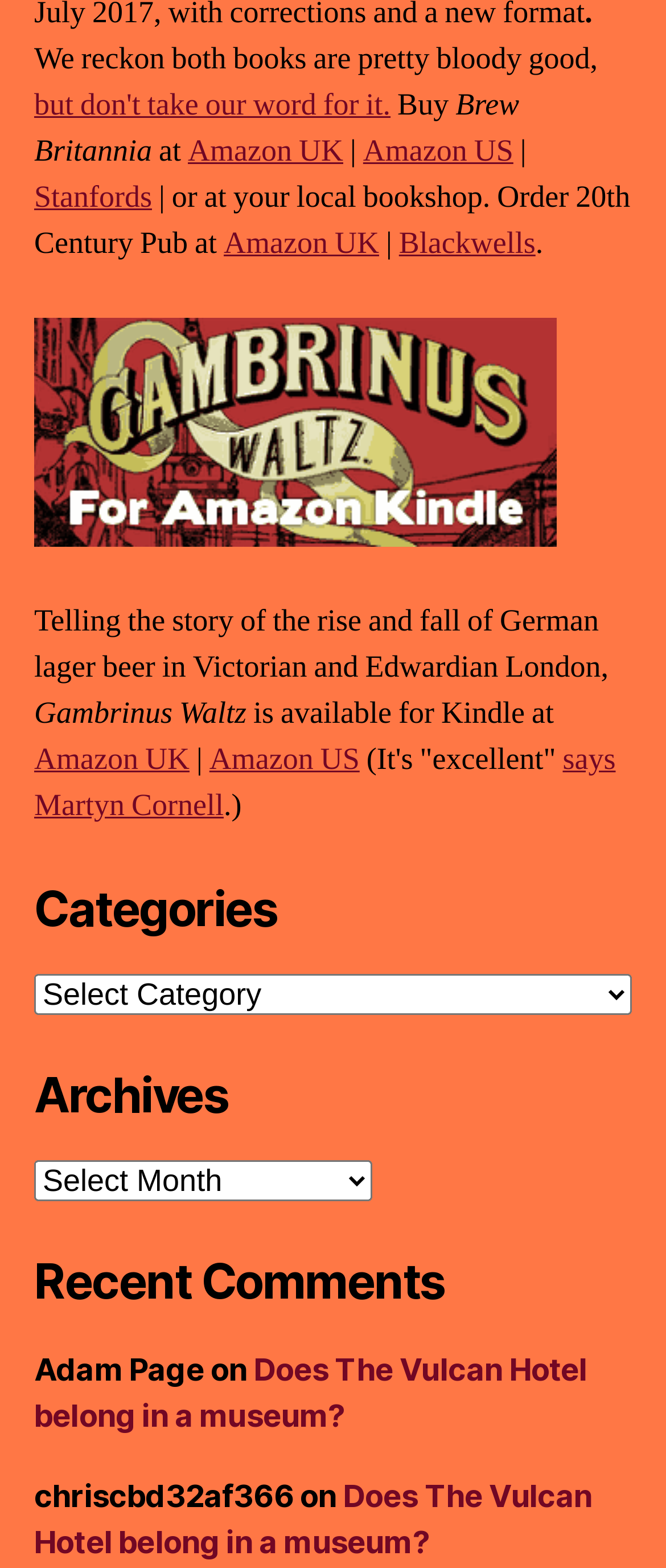Provide the bounding box for the UI element matching this description: "By JH Media Group".

None